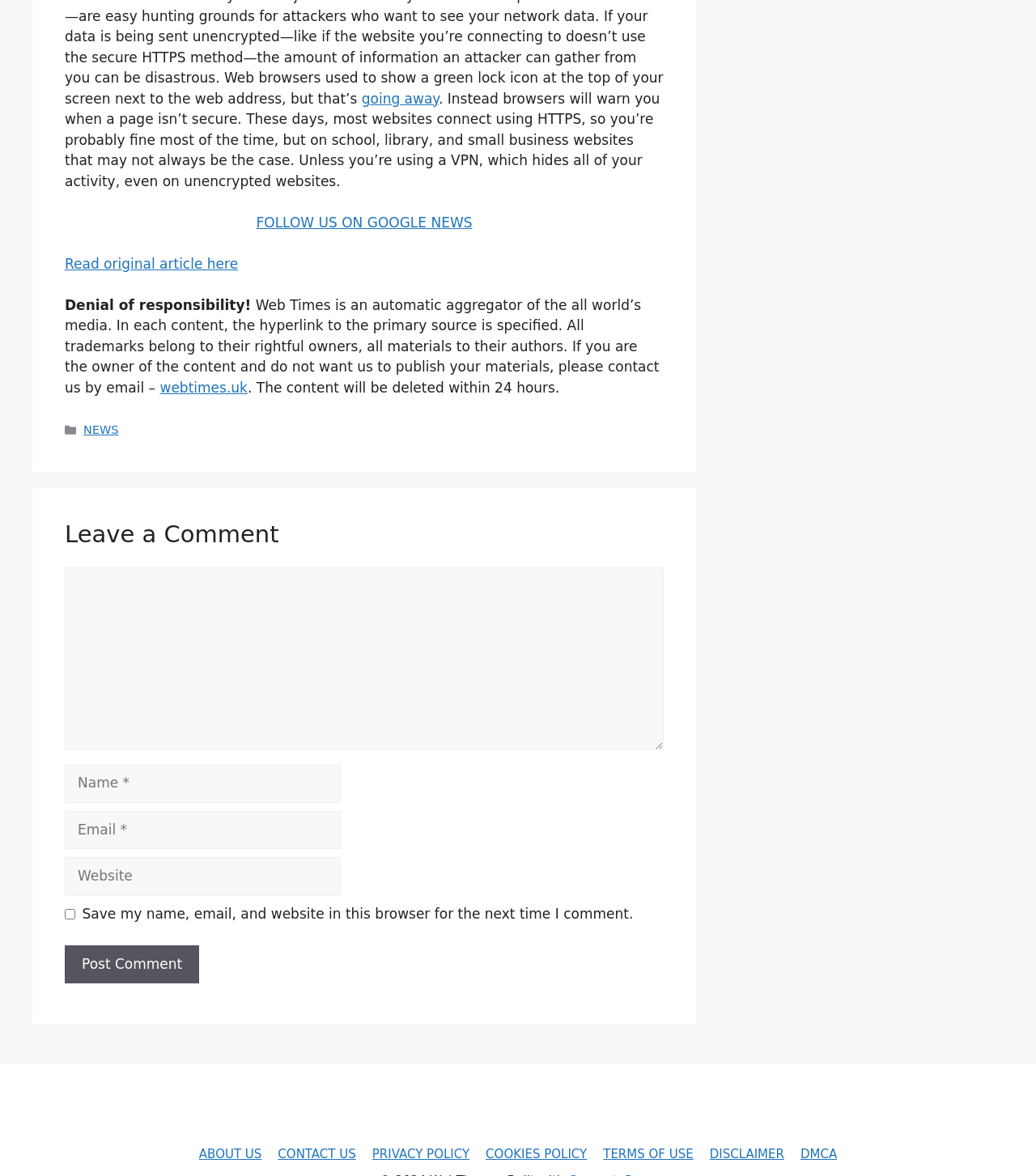Highlight the bounding box coordinates of the region I should click on to meet the following instruction: "Read the original article".

[0.062, 0.217, 0.23, 0.231]